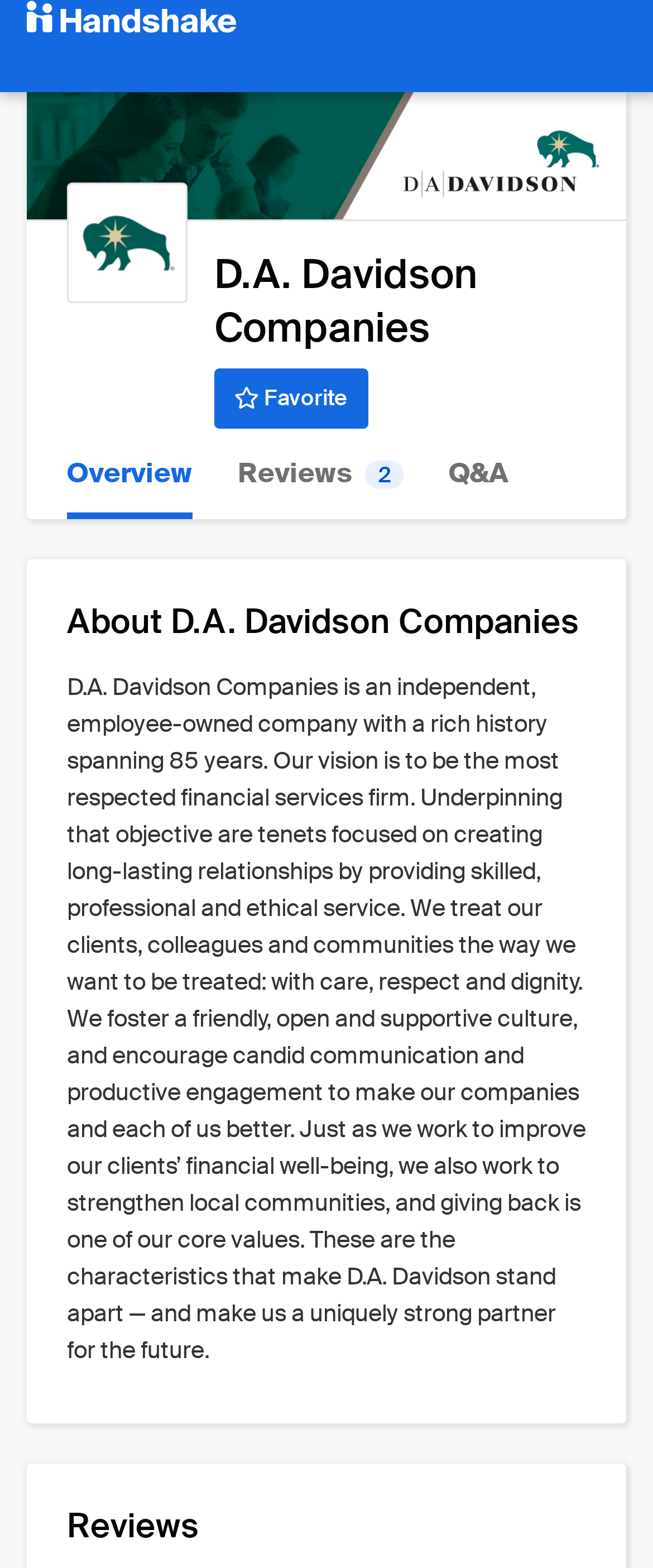Respond to the question with just a single word or phrase: 
What is the vision of the company?

To be the most respected financial services firm